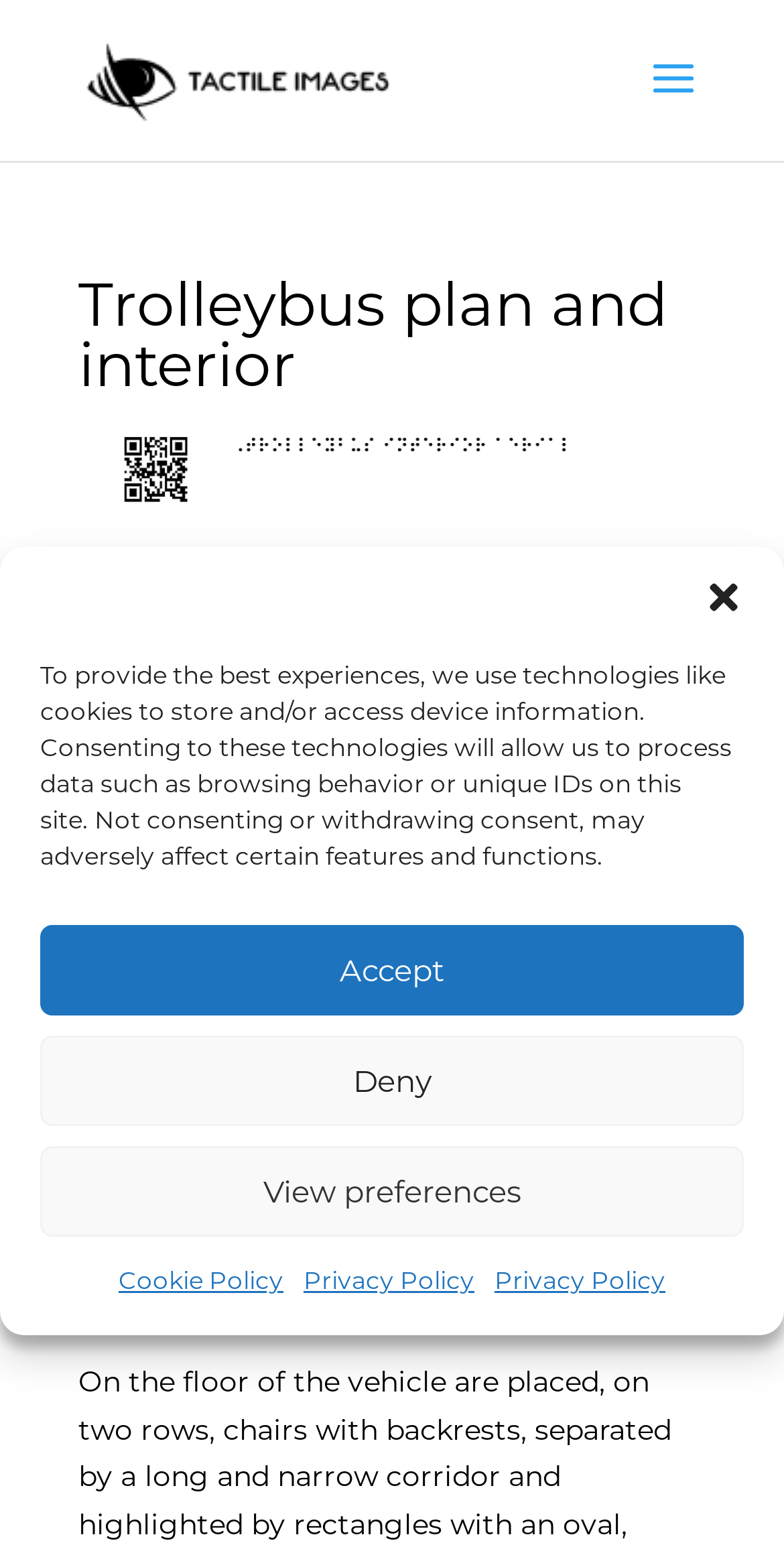Please determine the bounding box of the UI element that matches this description: Cookie Policy. The coordinates should be given as (top-left x, top-left y, bottom-right x, bottom-right y), with all values between 0 and 1.

[0.151, 0.816, 0.362, 0.847]